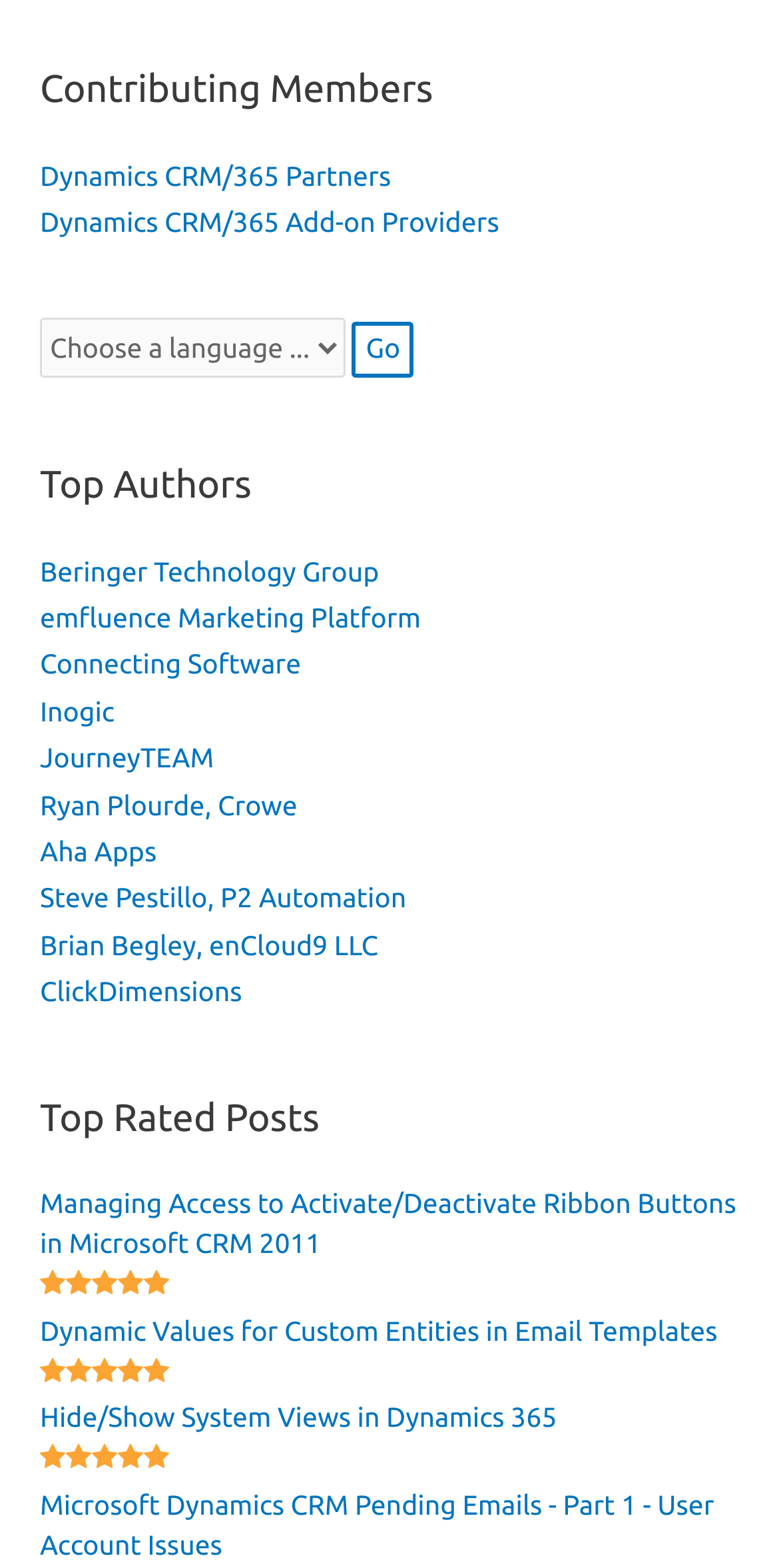How many top rated posts are listed?
Answer the question with a detailed and thorough explanation.

I counted the number of links under the 'Top Rated Posts' heading, which are 4 links, so there are 4 top rated posts listed.